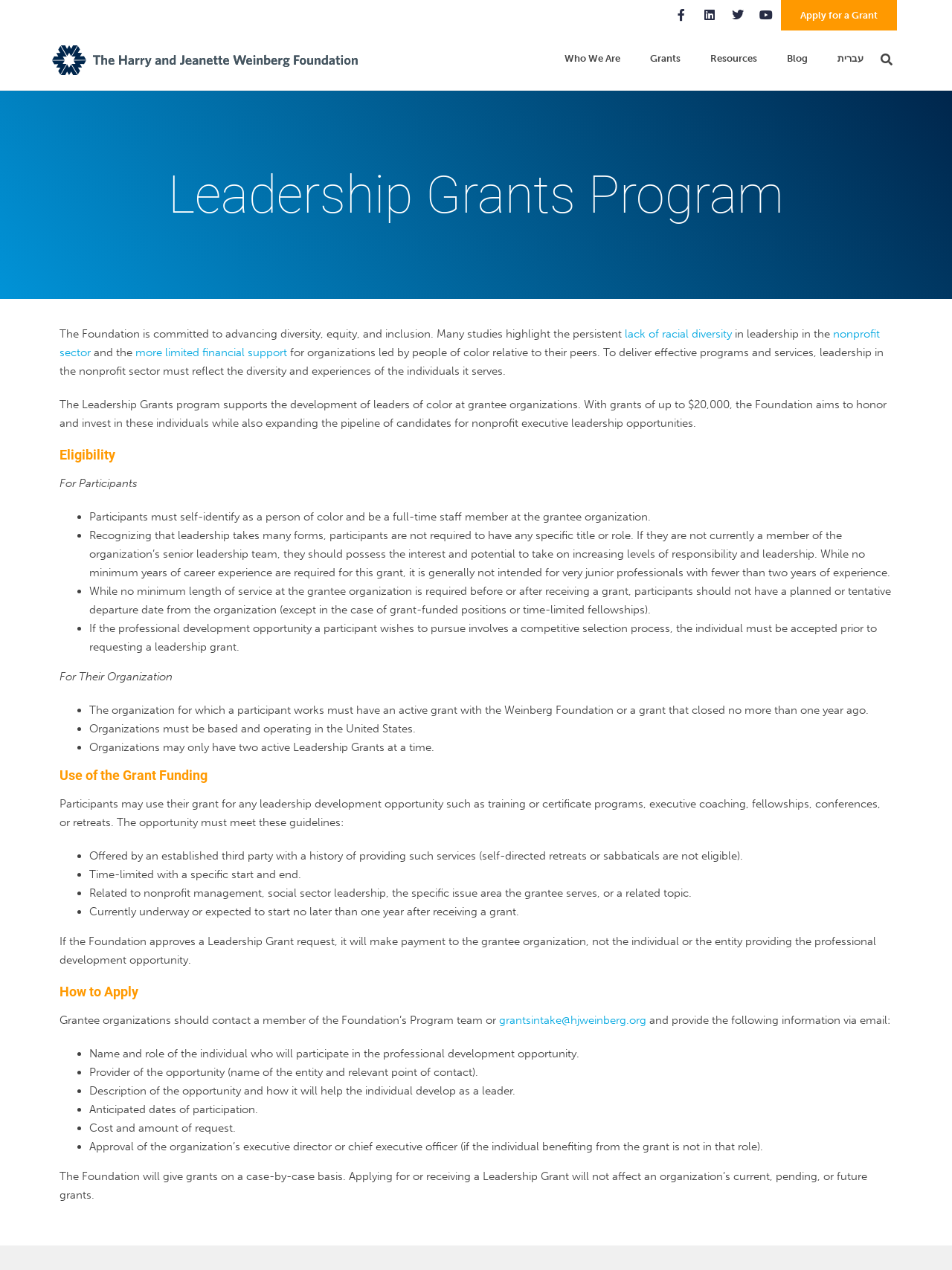Who is eligible to participate in the Leadership Grants program?
Can you provide a detailed and comprehensive answer to the question?

The webpage states that participants must self-identify as a person of color and be a full-time staff member at the grantee organization. Additionally, they should possess the interest and potential to take on increasing levels of responsibility and leadership.